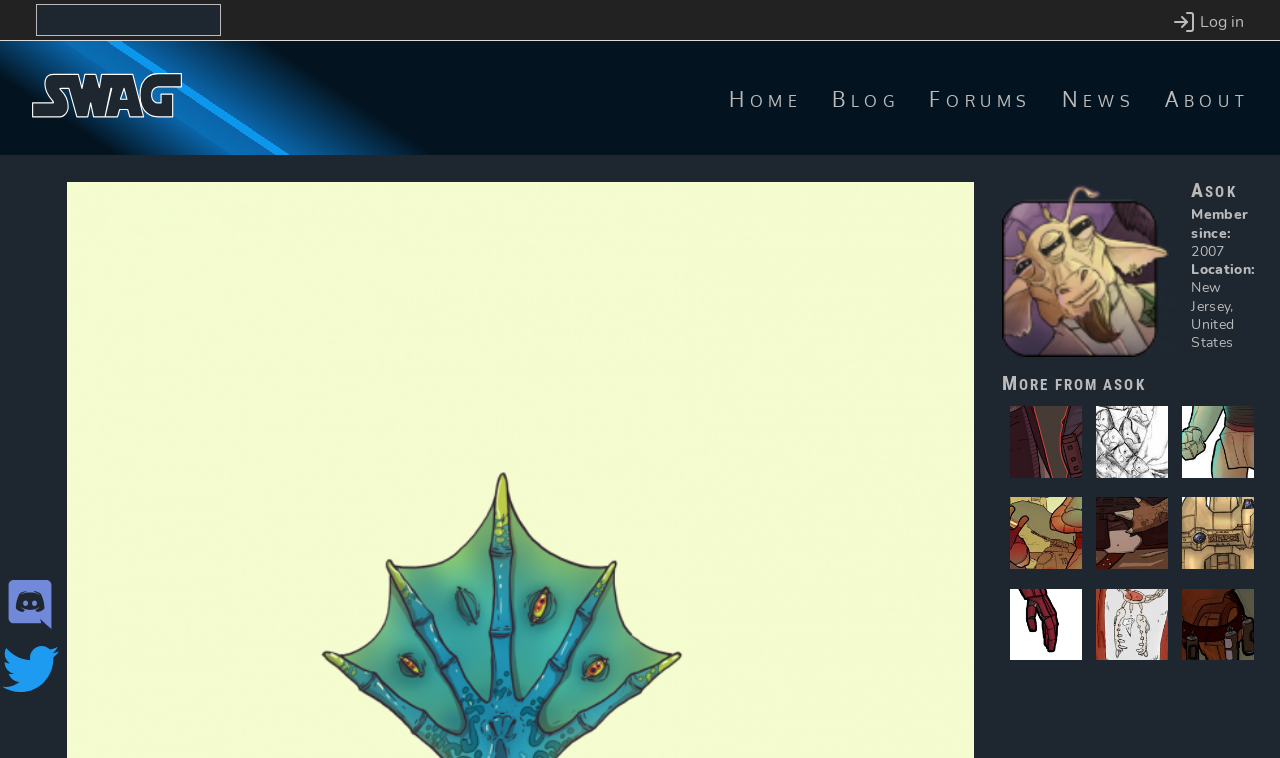How many links are there in the 'More from Asok' section?
Use the screenshot to answer the question with a single word or phrase.

5